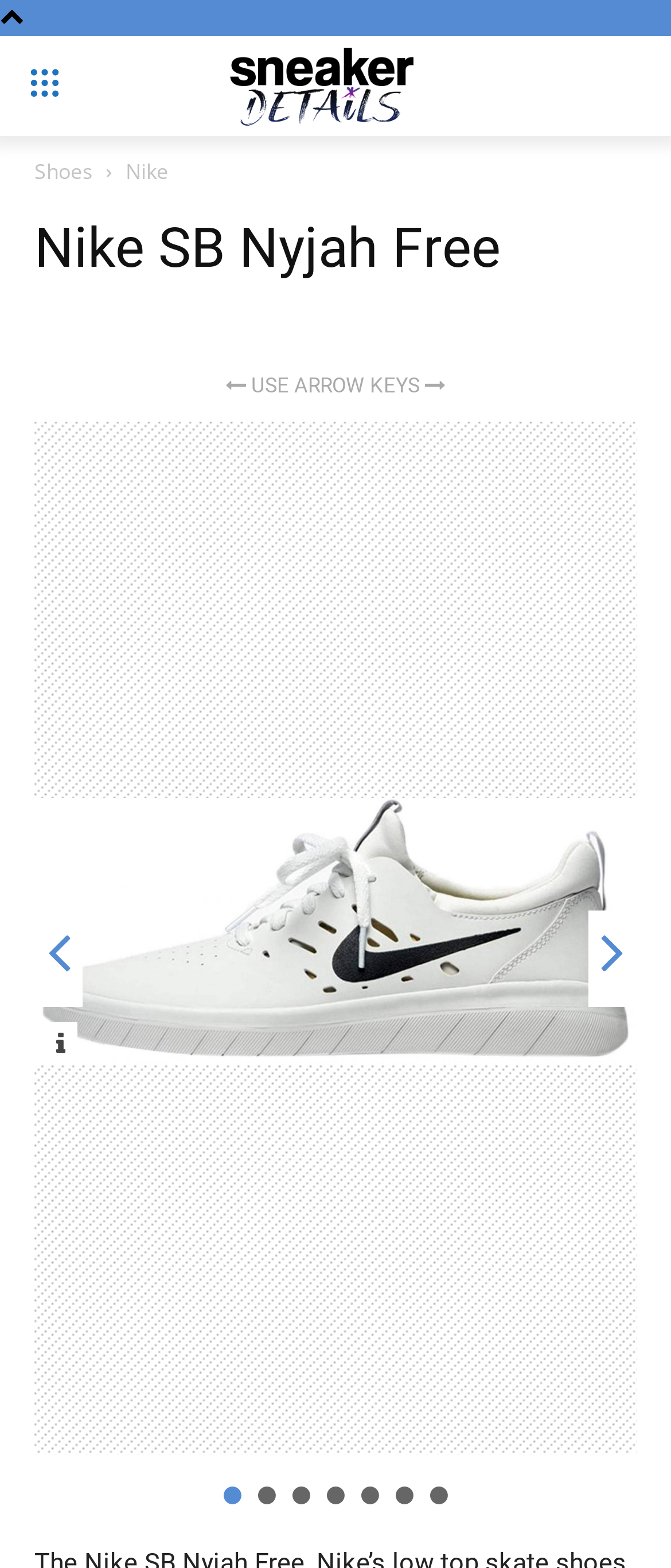Show the bounding box coordinates for the HTML element as described: "Nike".

[0.187, 0.1, 0.251, 0.119]